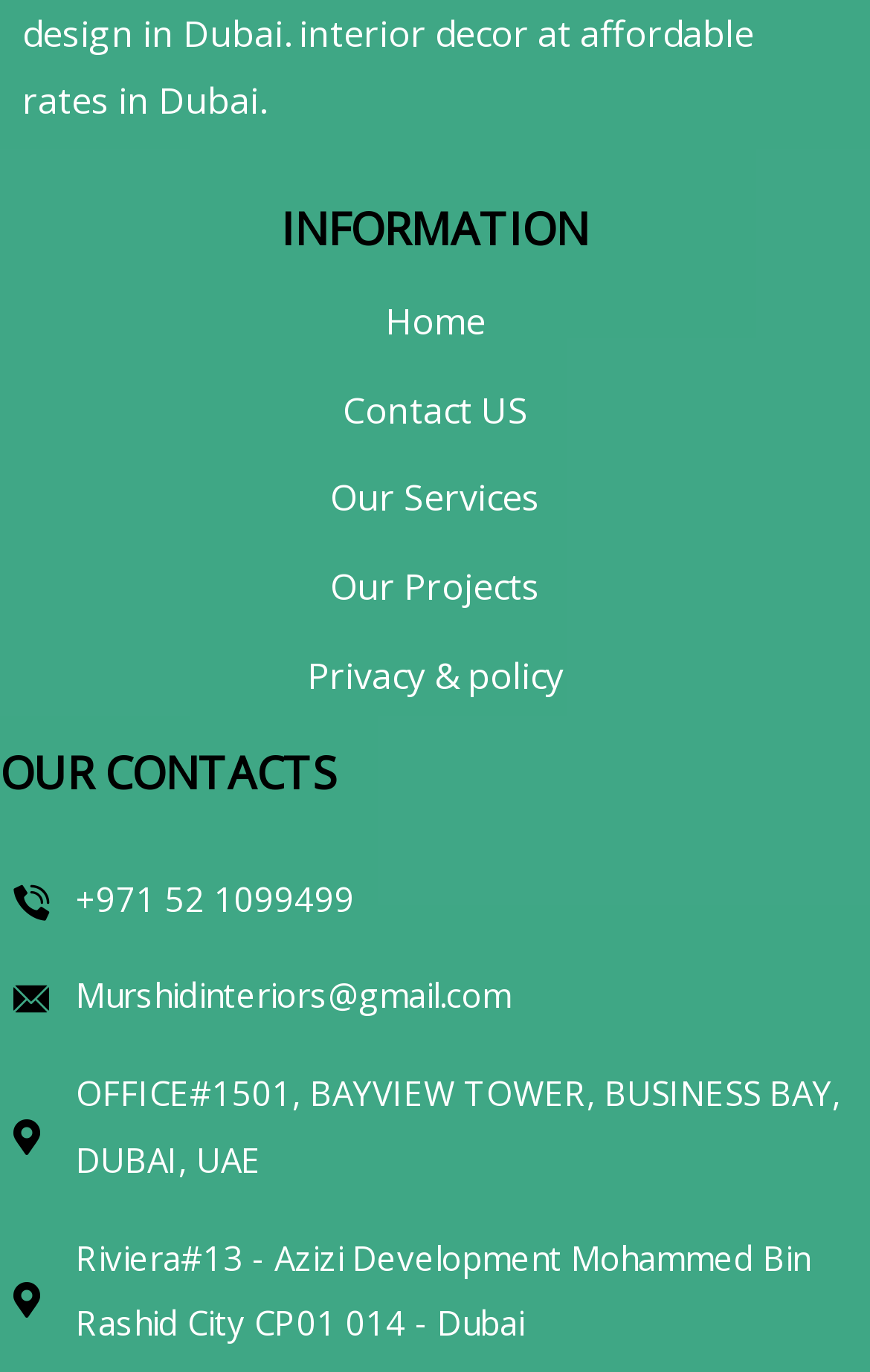Please provide a brief answer to the following inquiry using a single word or phrase:
How many contact addresses are listed?

2